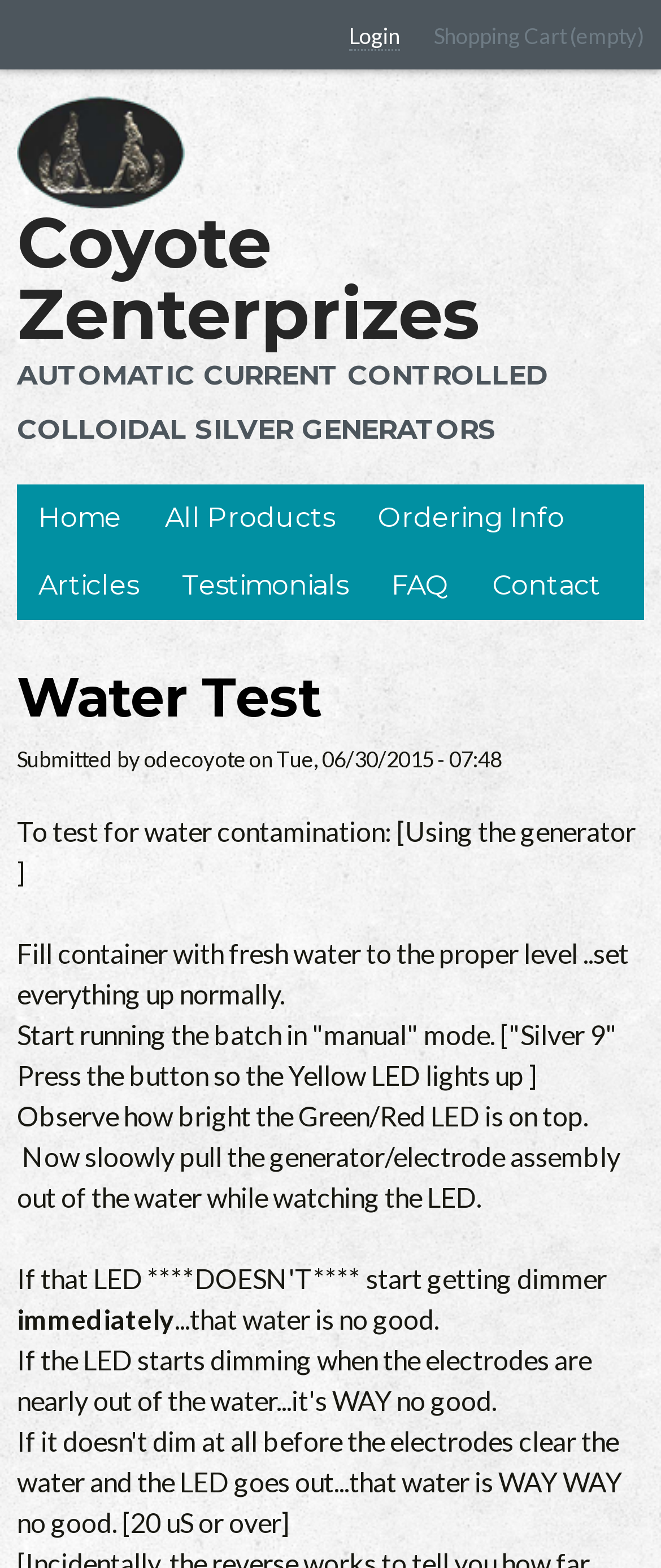Please provide a comprehensive answer to the question based on the screenshot: What is the name of the company?

The company name can be found in the heading element on the top of the webpage, which is 'Coyote Zenterprizes'.